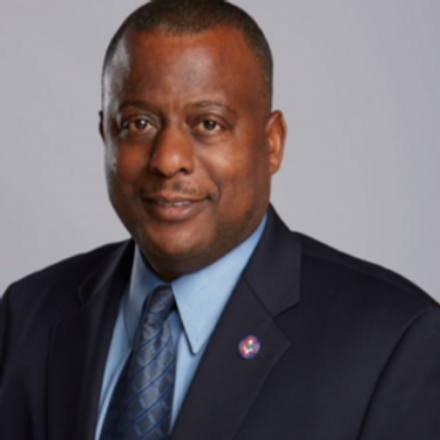Break down the image and provide a full description, noting any significant aspects.

The image features Mark A. Melton, Ph.D., a distinguished academic and researcher. He is depicted in a professional setting, wearing a dark blazer over a light blue shirt and a patterned tie. His expression is confident and approachable, reflecting his expertise in the field of biological and physical sciences. 

Dr. Melton has made significant contributions to neurobiology and currently serves as the Associate Professor and Chair of the Department of Biological & Physical Sciences at Saint Augustine’s College in Raleigh, North Carolina. In addition to his academic roles, he directs the NIH MARC U*STAR Program, which aims to enhance research training for underrepresented minority students in biomedical sciences. His dedication to education and research is underscored by his collaborations with major institutions, leading to numerous publications in esteemed scientific journals.